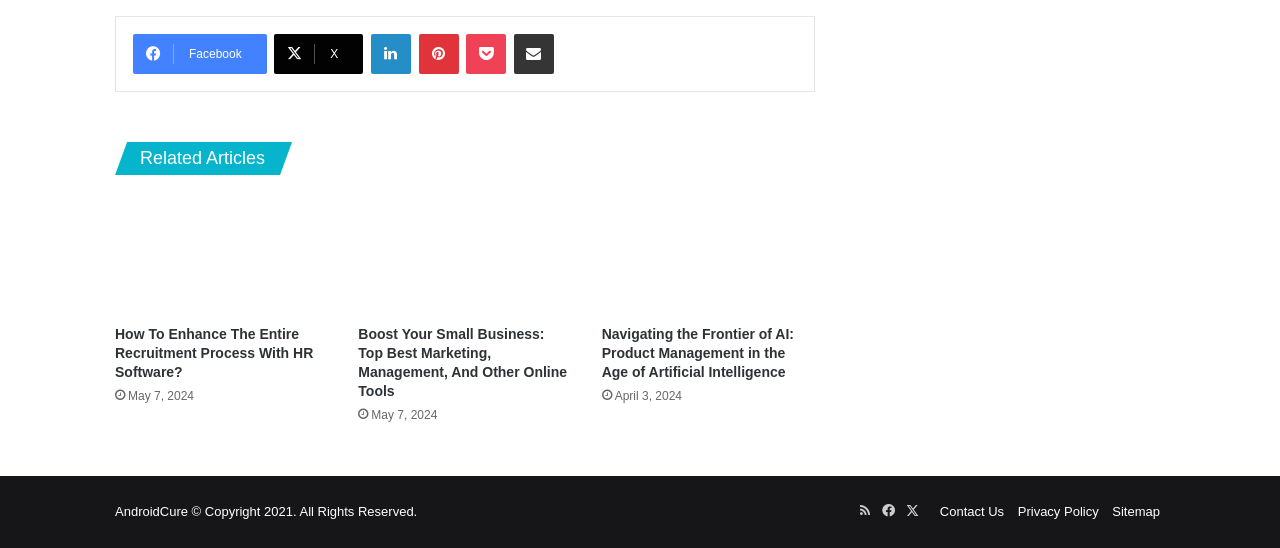What is the title of the second related article?
Using the image as a reference, answer the question with a short word or phrase.

Boost Your Small Business